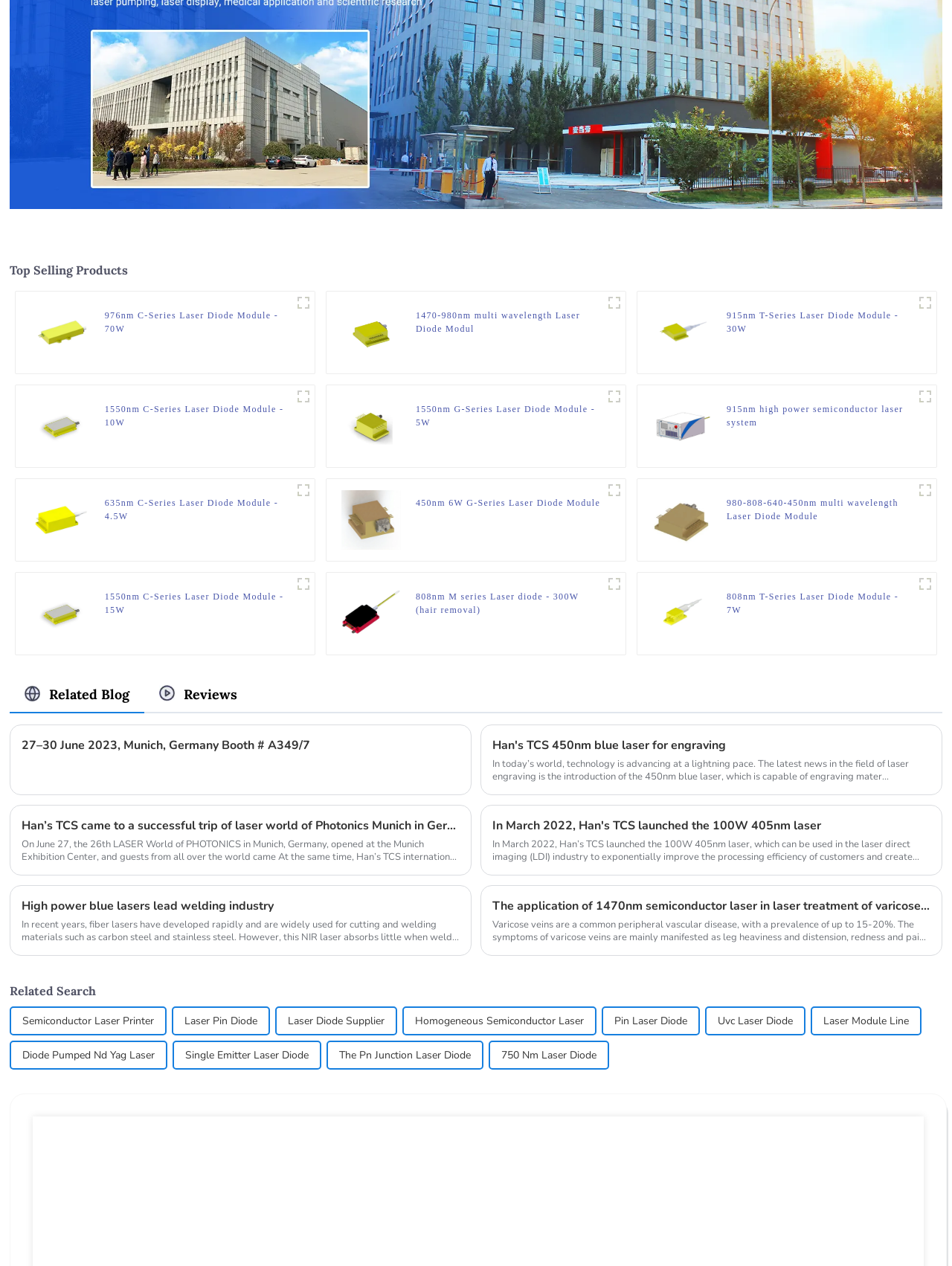Look at the image and answer the question in detail:
How many products have a wavelength of 1550nm?

I searched for headings containing '1550nm' and found two products with this wavelength, one with a power of 10W and another with a power of 15W.